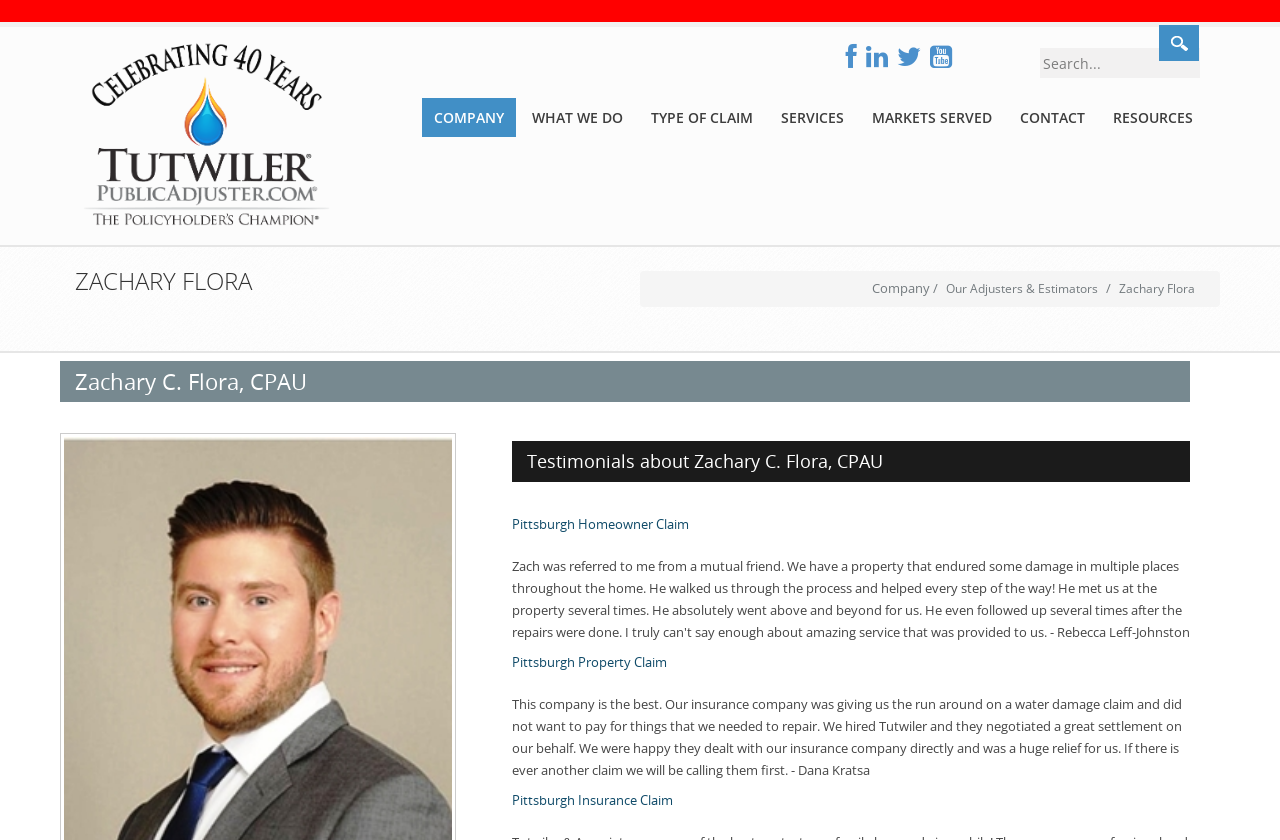Provide the bounding box coordinates for the area that should be clicked to complete the instruction: "Search for something".

[0.812, 0.057, 0.938, 0.092]